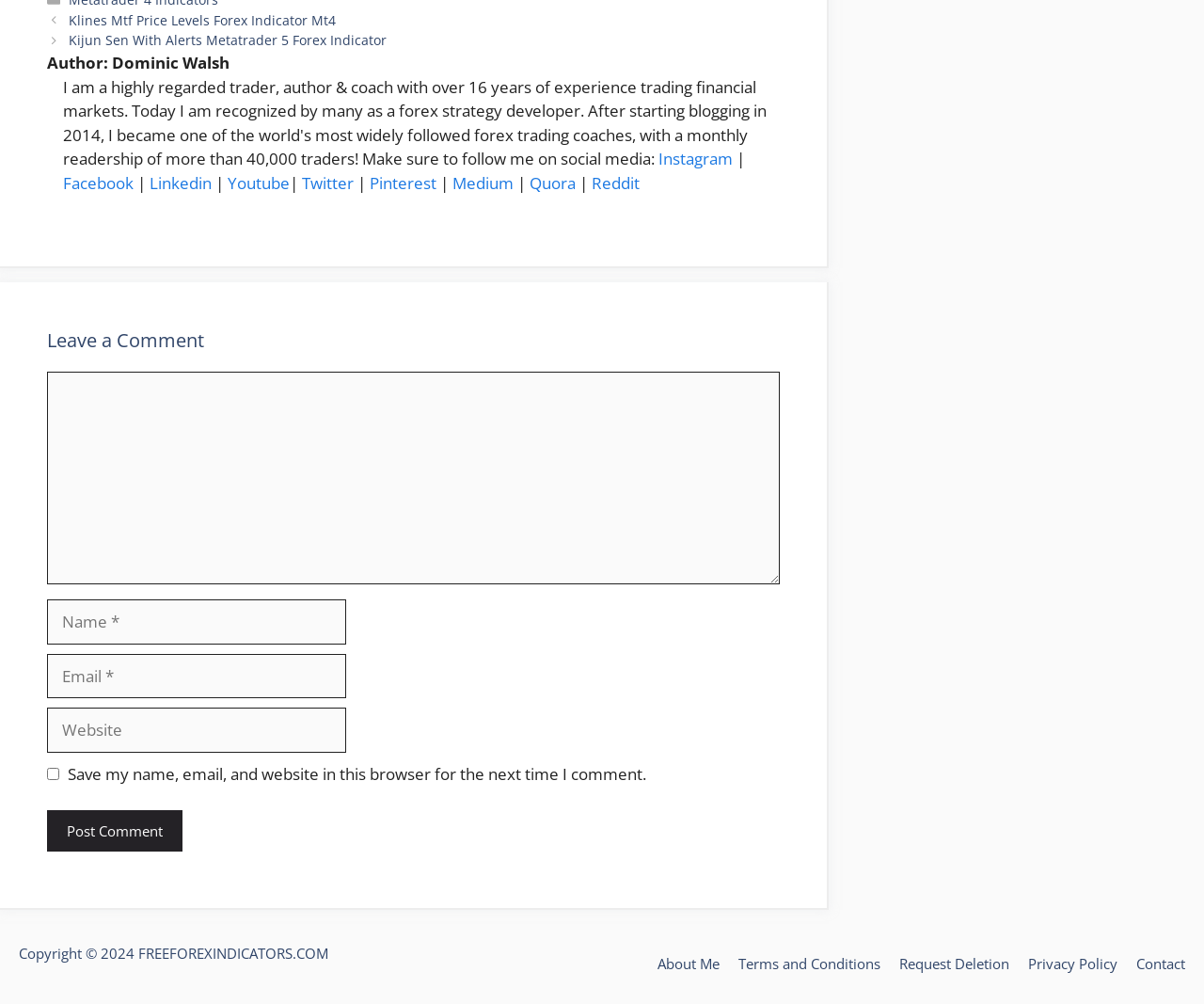What is the copyright information?
Based on the image content, provide your answer in one word or a short phrase.

Copyright 2024 FREEFOREXINDICATORS.COM